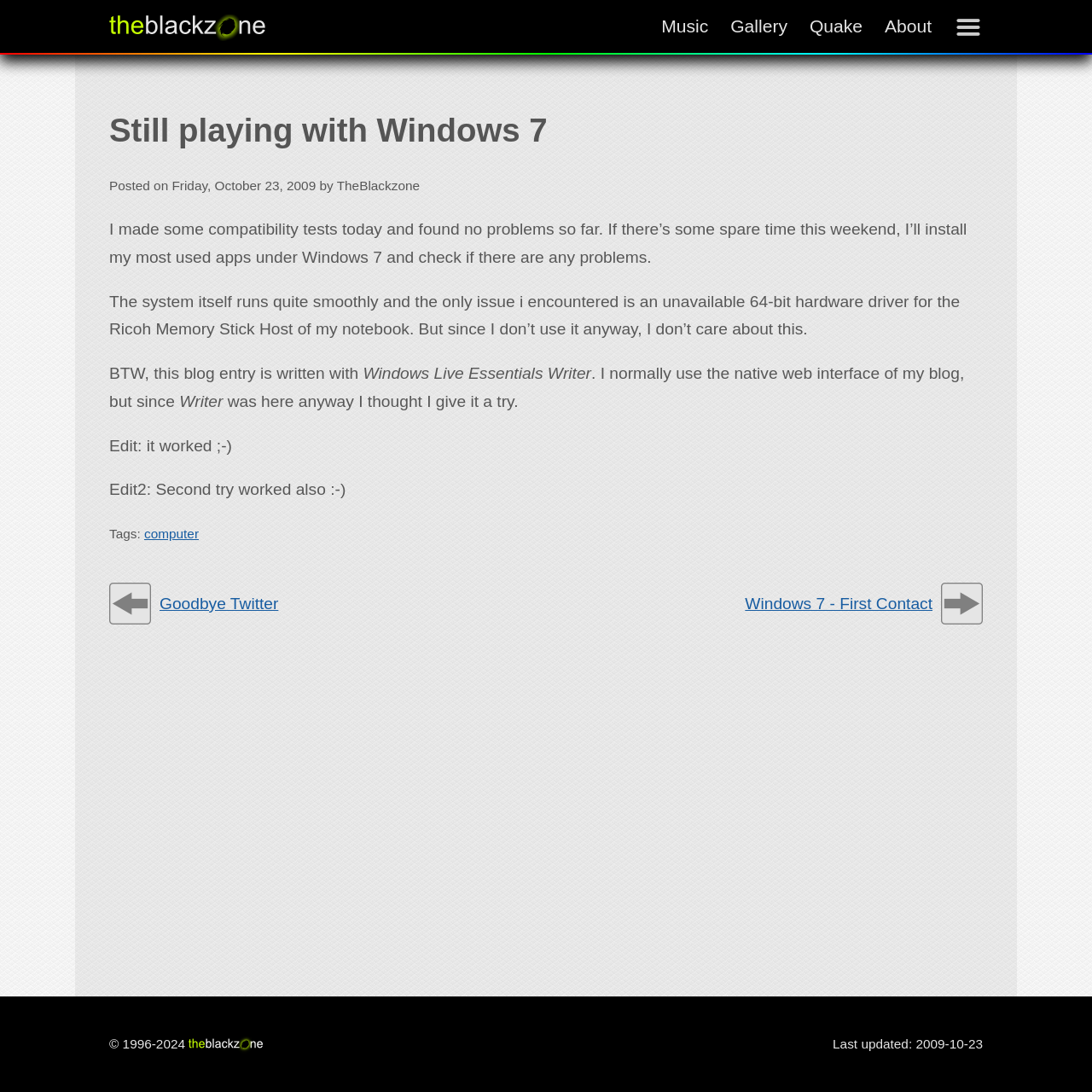Locate the bounding box coordinates of the clickable element to fulfill the following instruction: "Read the article '3 Tips for Handling Poor Employee Attendance'". Provide the coordinates as four float numbers between 0 and 1 in the format [left, top, right, bottom].

None